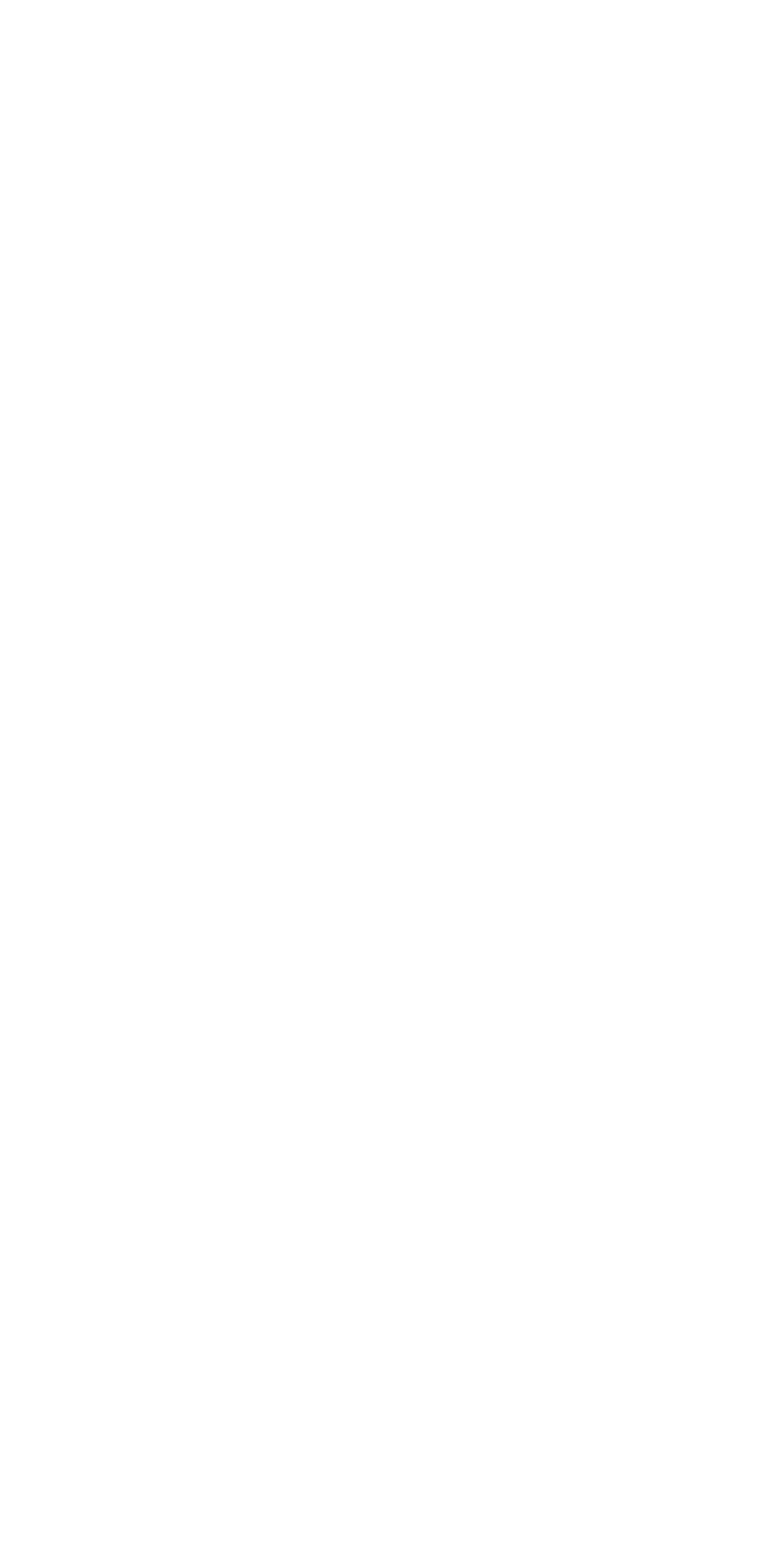Please provide a one-word or short phrase answer to the question:
What is the link below 'more about Dry Cleaners Near Me Prices'?

Dry Cleaners Near Me Prices